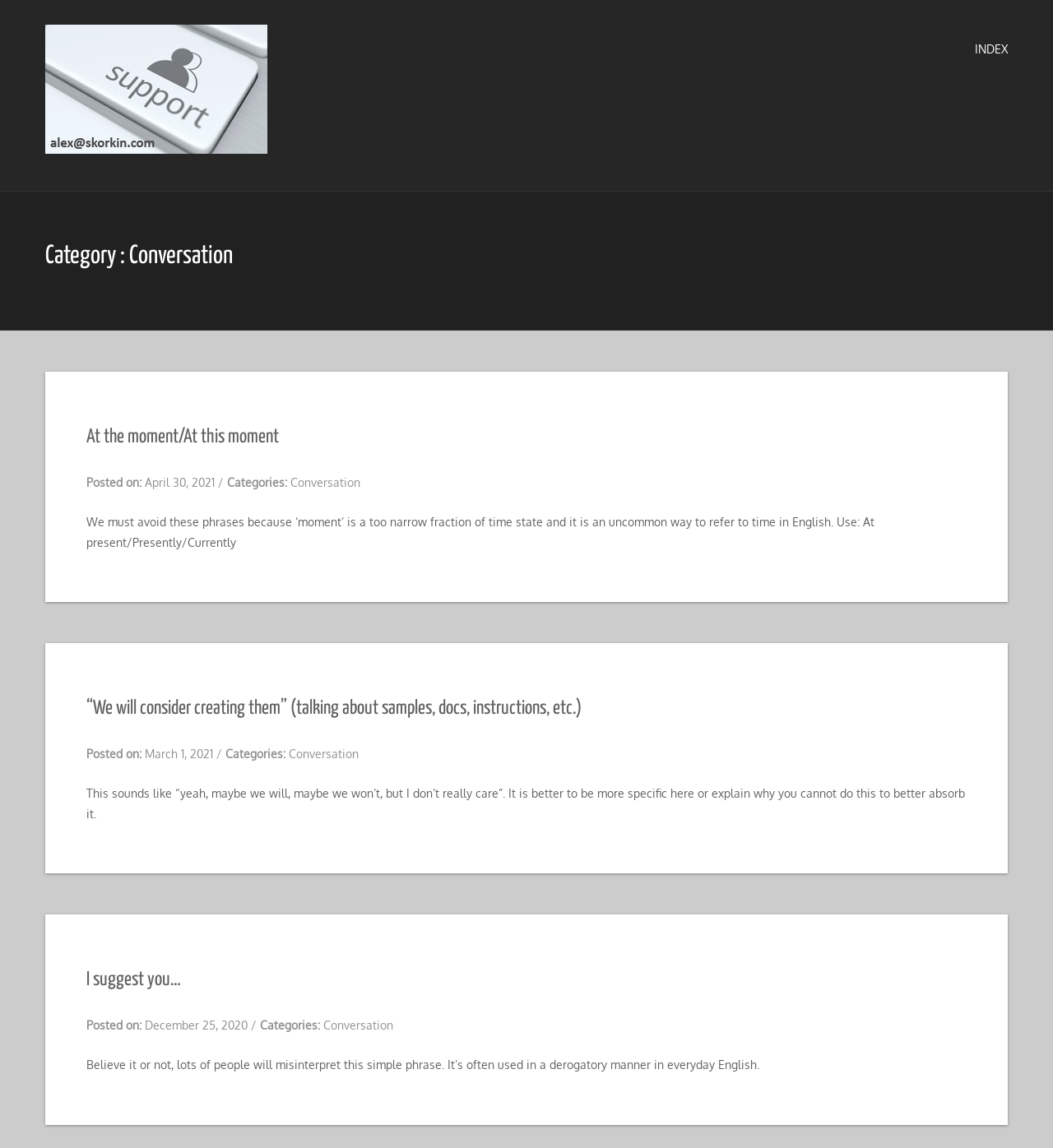Identify the bounding box coordinates of the region that needs to be clicked to carry out this instruction: "Go to the INDEX page". Provide these coordinates as four float numbers ranging from 0 to 1, i.e., [left, top, right, bottom].

[0.902, 0.0, 0.957, 0.086]